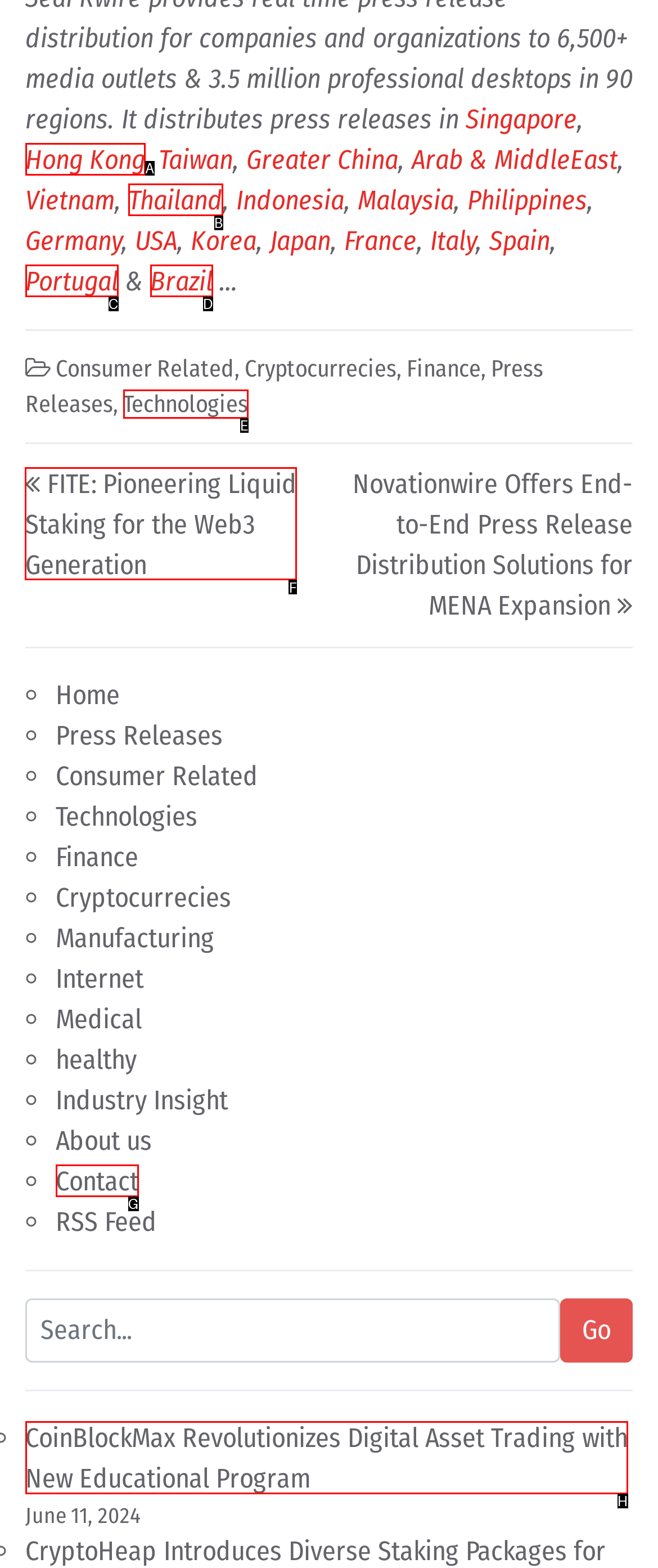Tell me which option I should click to complete the following task: Read the article about FITE Answer with the option's letter from the given choices directly.

F